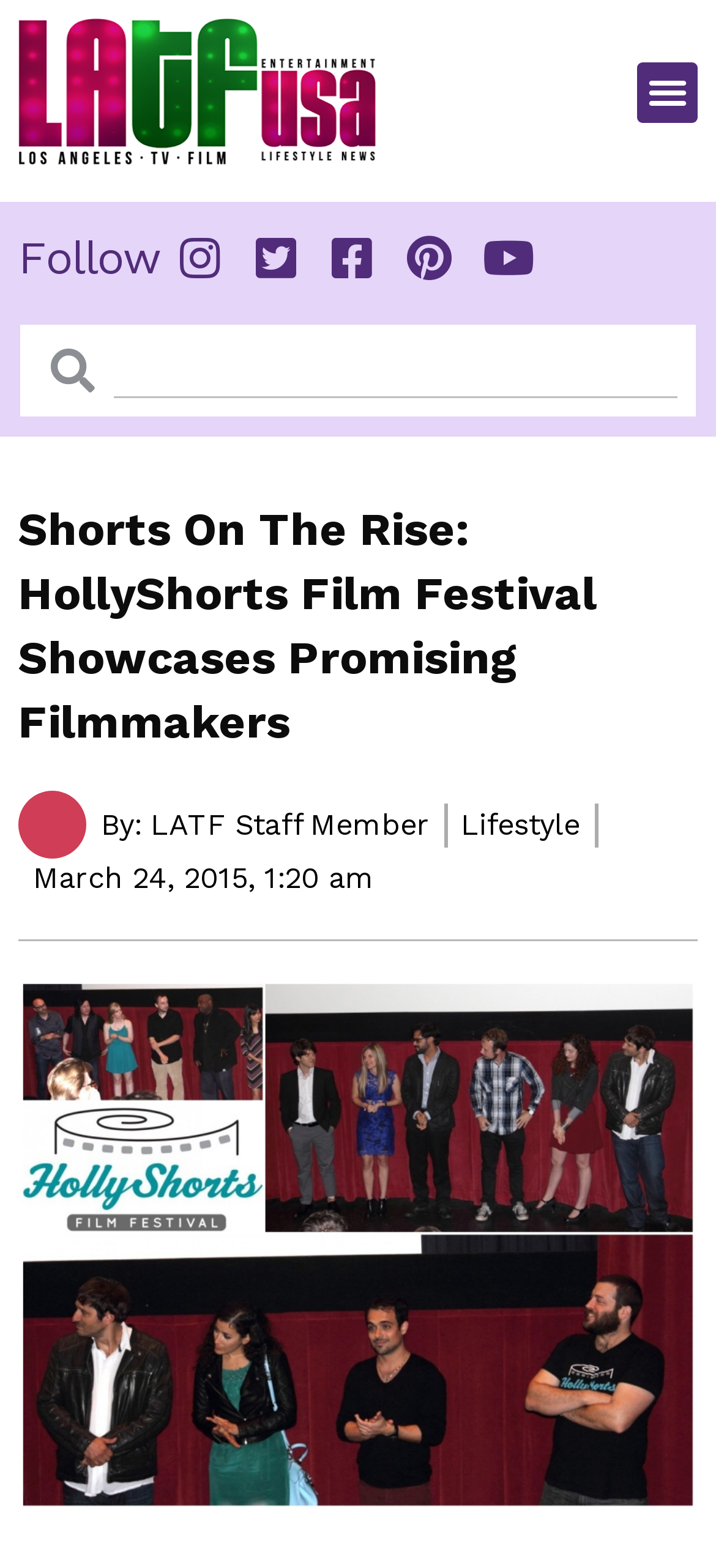Determine the bounding box coordinates for the UI element described. Format the coordinates as (top-left x, top-left y, bottom-right x, bottom-right y) and ensure all values are between 0 and 1. Element description: Menu

[0.89, 0.039, 0.974, 0.078]